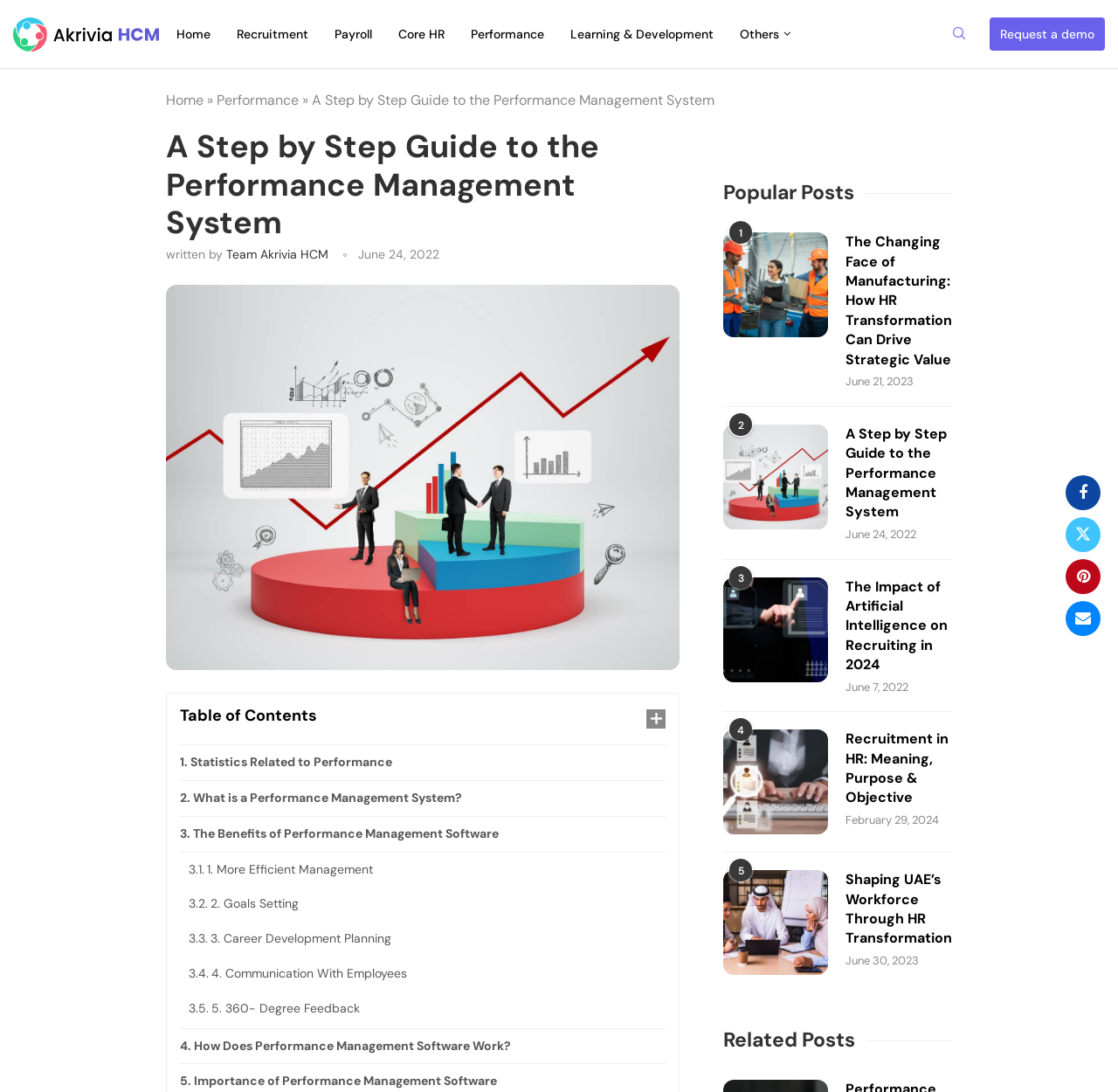Provide a one-word or brief phrase answer to the question:
What is the title of the current blog post?

A Step by Step Guide to the Performance Management System